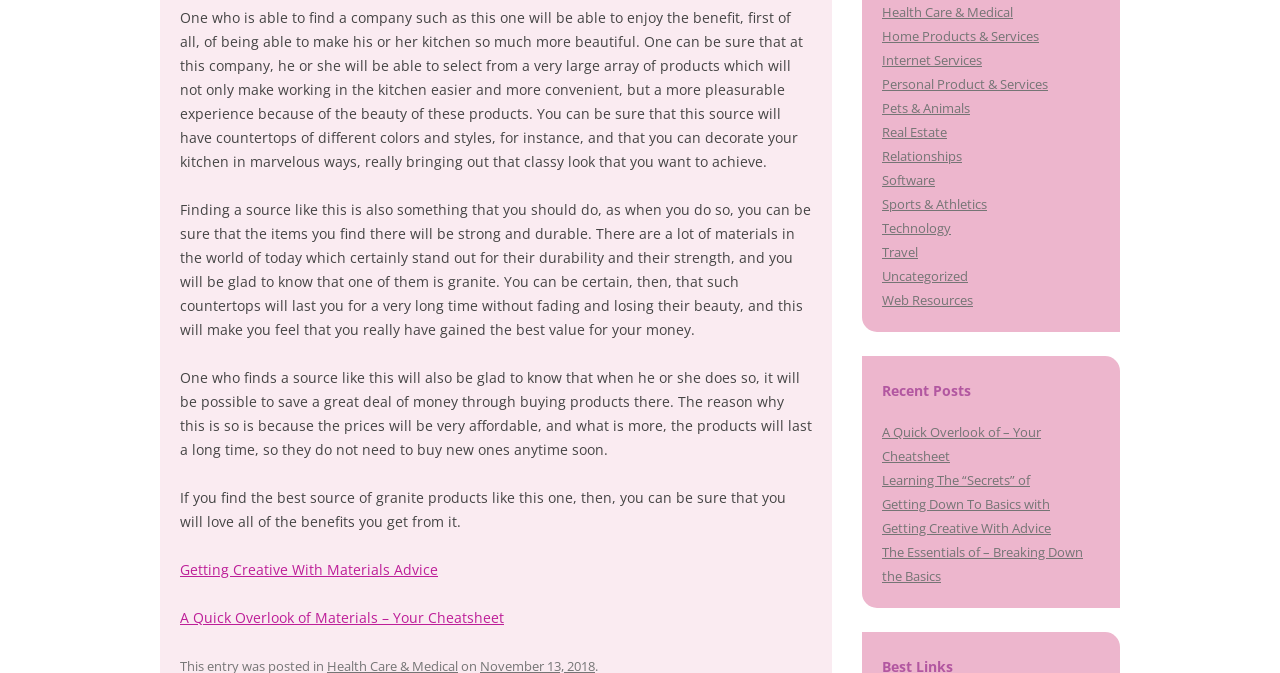Identify the bounding box for the UI element specified in this description: "Software". The coordinates must be four float numbers between 0 and 1, formatted as [left, top, right, bottom].

[0.689, 0.254, 0.73, 0.28]